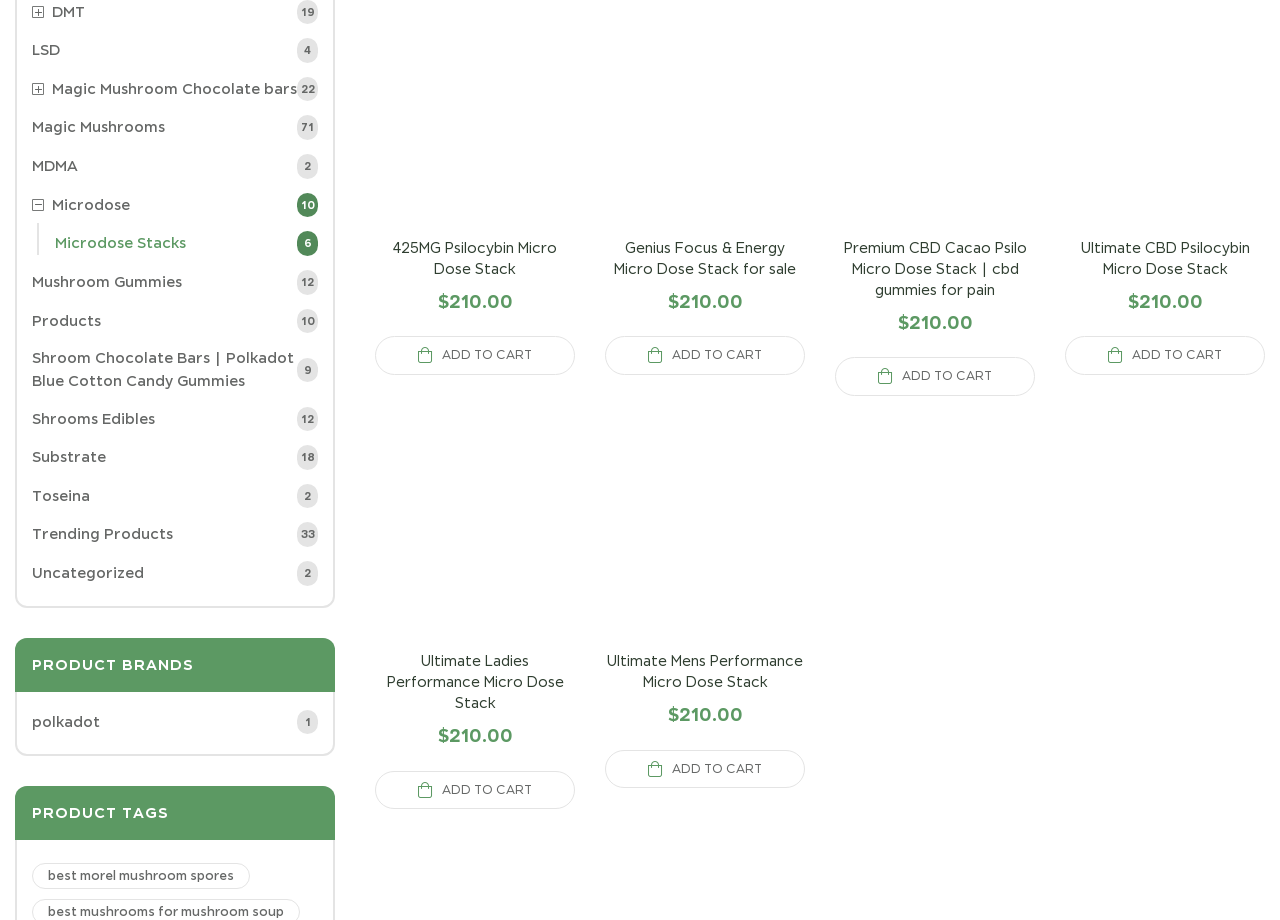Specify the bounding box coordinates for the region that must be clicked to perform the given instruction: "Click on 'HOME'".

None